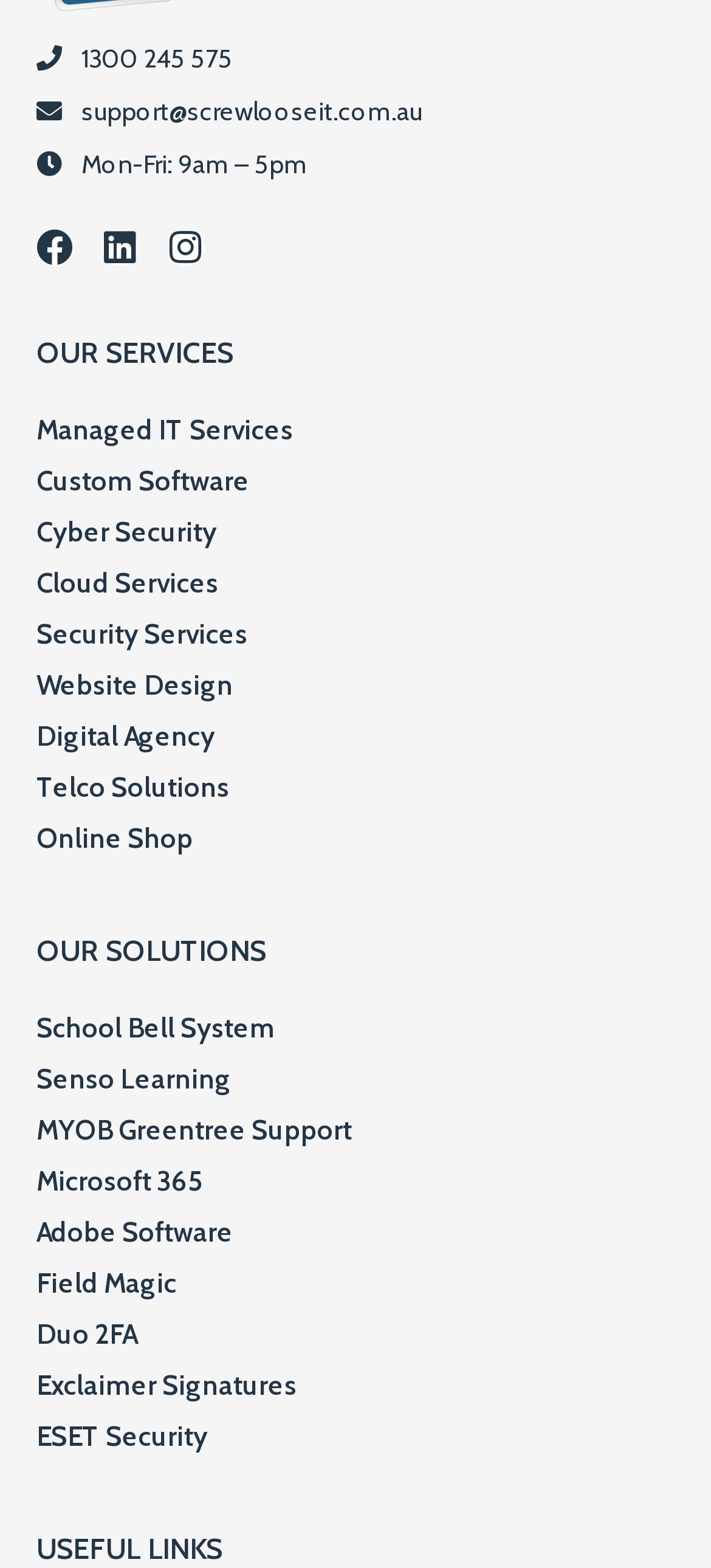Respond to the following query with just one word or a short phrase: 
How many solutions are listed under OUR SOLUTIONS?

9